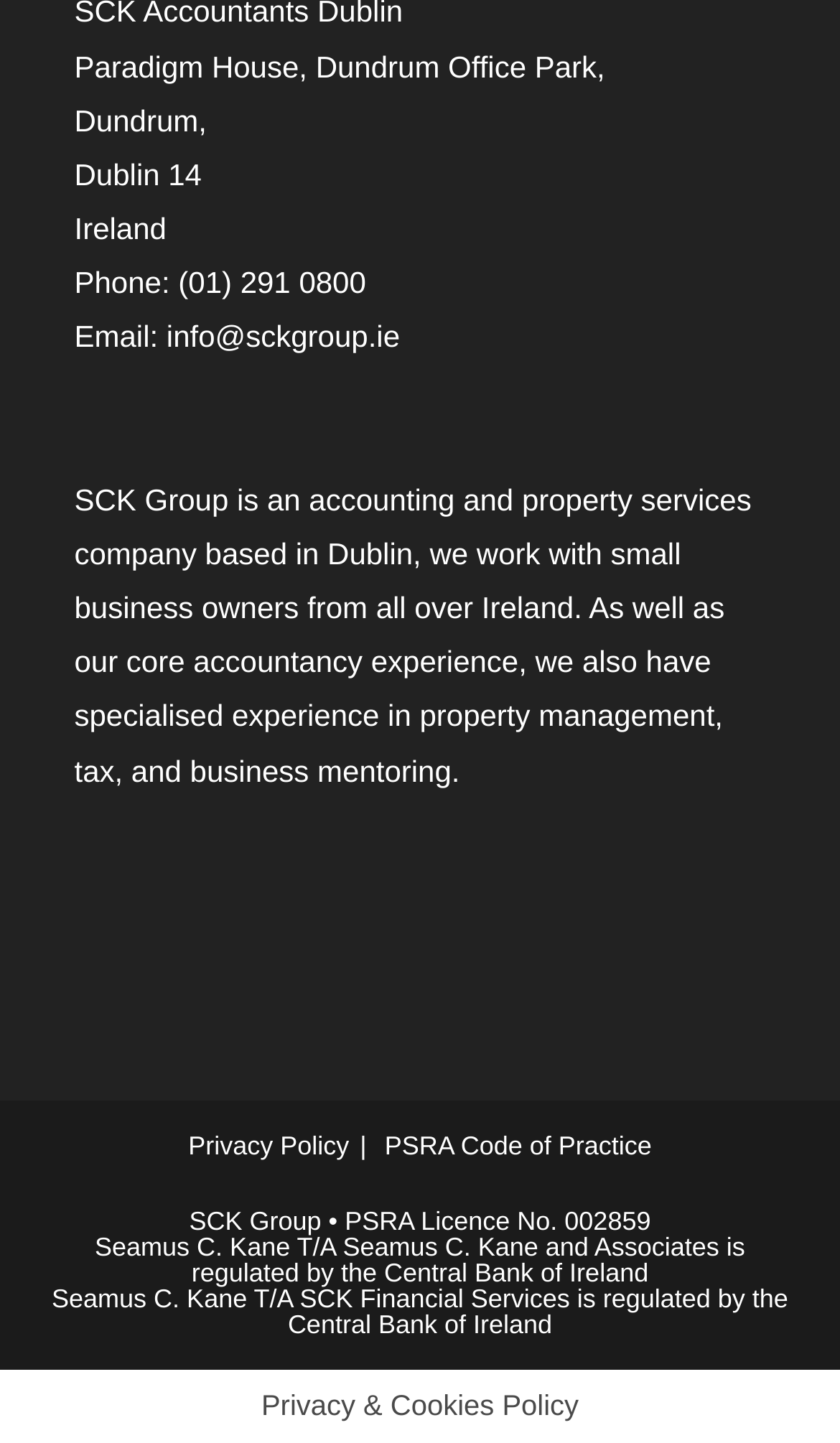Bounding box coordinates must be specified in the format (top-left x, top-left y, bottom-right x, bottom-right y). All values should be floating point numbers between 0 and 1. What are the bounding box coordinates of the UI element described as: Privacy Policy

[0.224, 0.783, 0.416, 0.804]